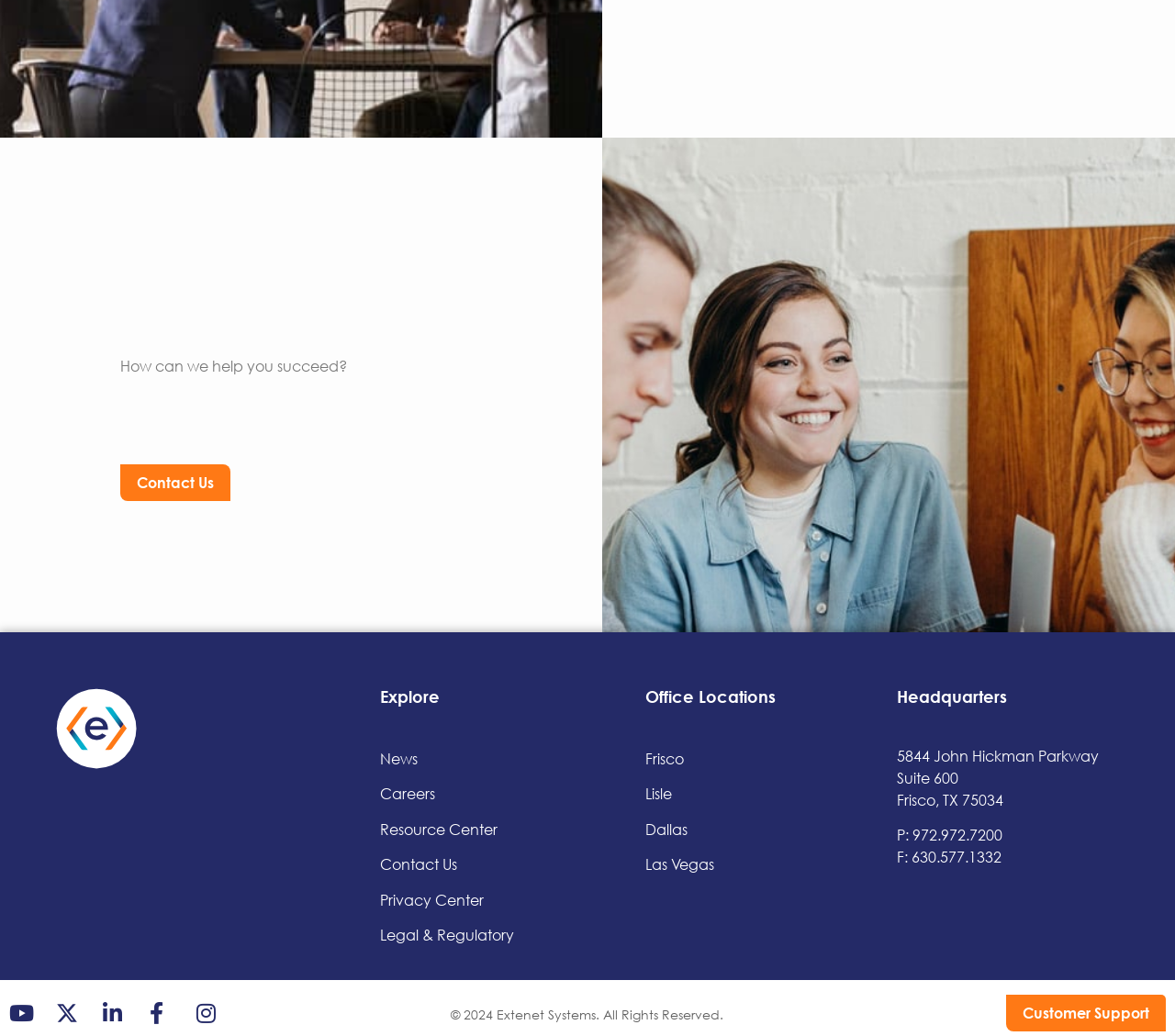Identify the bounding box for the given UI element using the description provided. Coordinates should be in the format (top-left x, top-left y, bottom-right x, bottom-right y) and must be between 0 and 1. Here is the description: Contact Us

[0.308, 0.807, 0.534, 0.841]